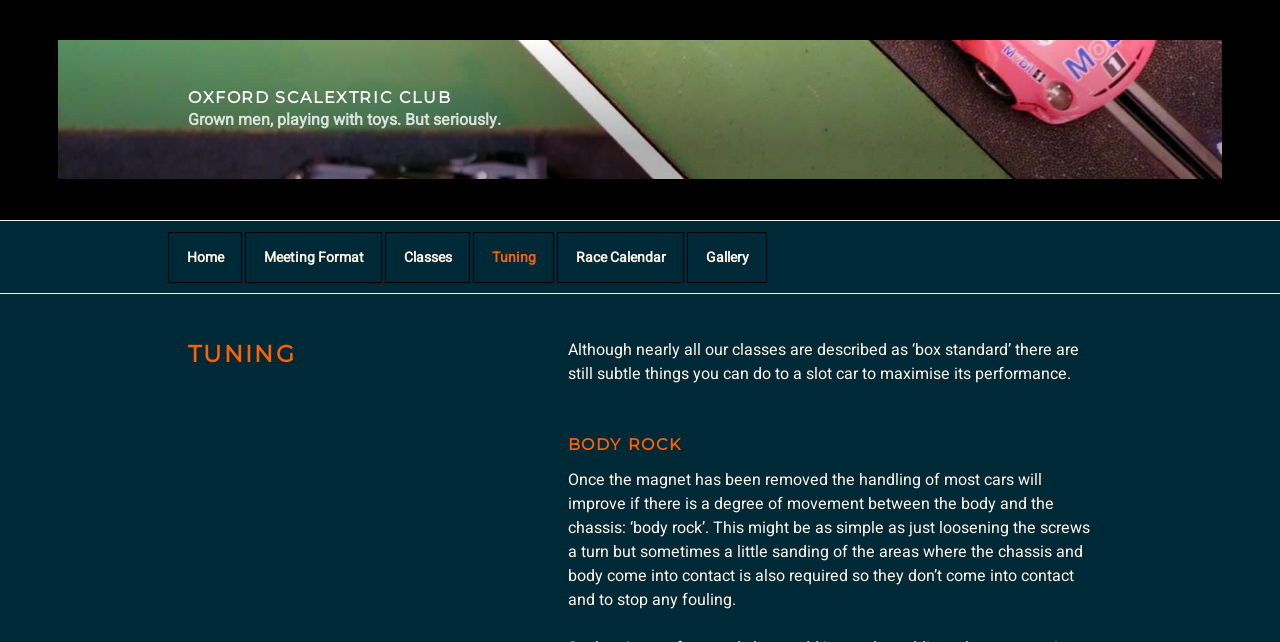What is the current page about? Using the information from the screenshot, answer with a single word or phrase.

Tuning